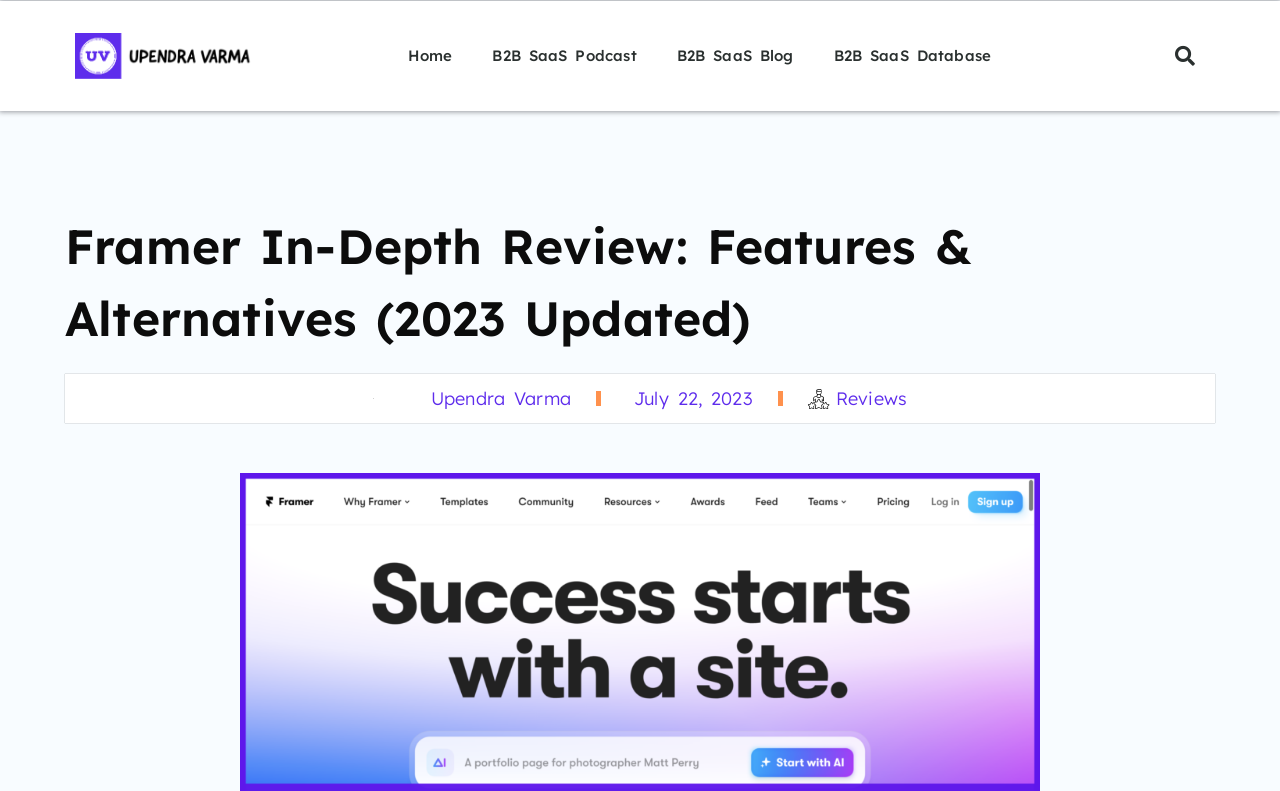Provide an in-depth caption for the contents of the webpage.

The webpage is a review of Framer, a design tool. At the top, there are five links: "Home", "B2B SaaS Podcast", "B2B SaaS Blog", and "B2B SaaS Database", aligned horizontally across the page. To the right of these links, there is a search bar with a "Search" button. 

Below the top navigation, there is a heading that reads "Framer In-Depth Review: Features & Alternatives (2023 Updated)". This heading is centered on the page and takes up a significant portion of the screen.

Underneath the heading, there is an author section with a link to the author's name, "Upendra Varma", accompanied by a small image of the author. To the right of the author's name, there is a link to the publication date, "July 22, 2023". Further to the right, there is a link to "Reviews".